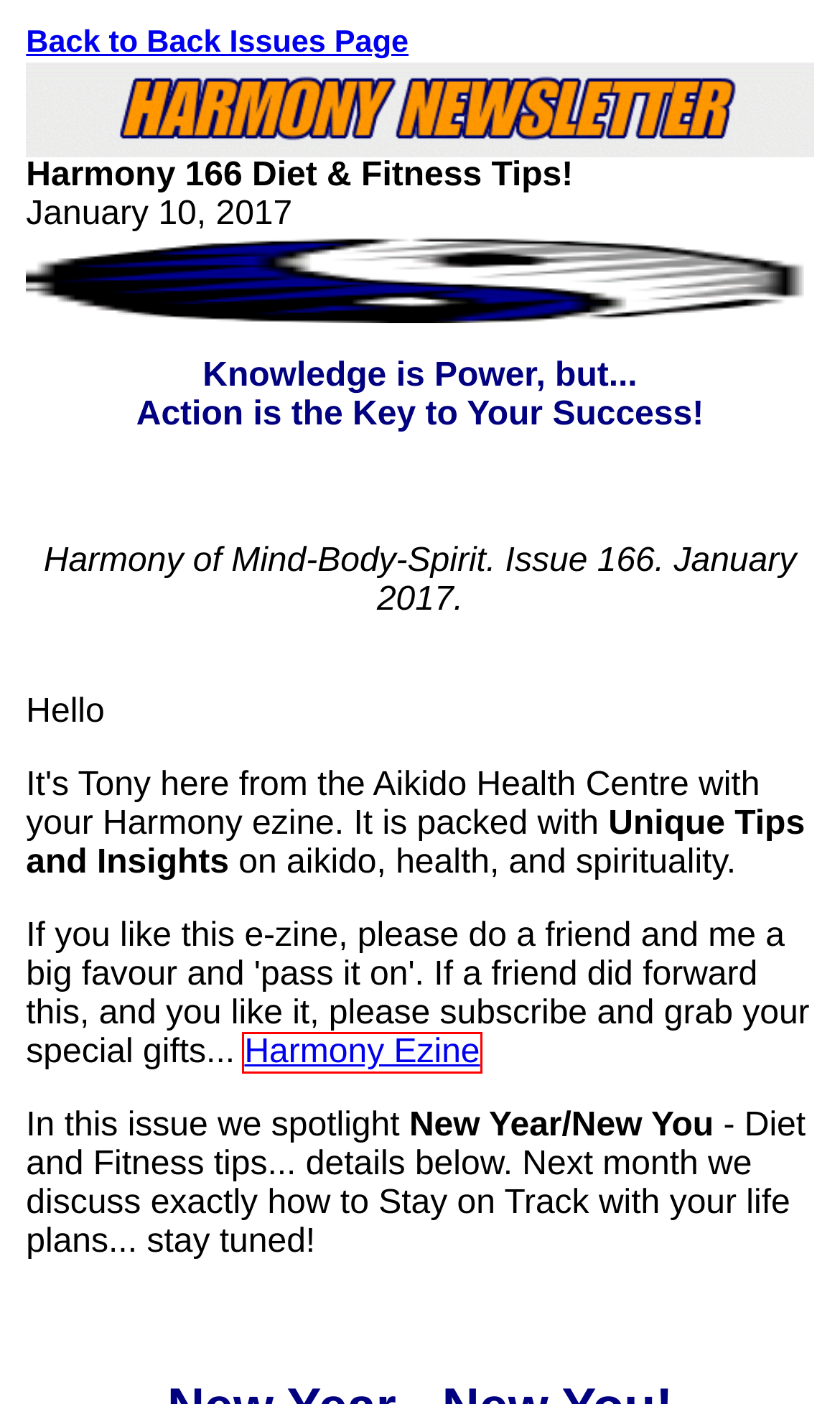You have been given a screenshot of a webpage with a red bounding box around a UI element. Select the most appropriate webpage description for the new webpage that appears after clicking the element within the red bounding box. The choices are:
A. Hop Error
B. Optimum Health Secrets
C. Aikido Health Centre Forum
D. Harmony of Mind-Body-Spirit Ezine
E. Tony's Aikido Health Blog
F. Feedback Contact Form
G. Trim Core Challenge
H. Back Issues for Harmony of Mind-Body-Spirit

D